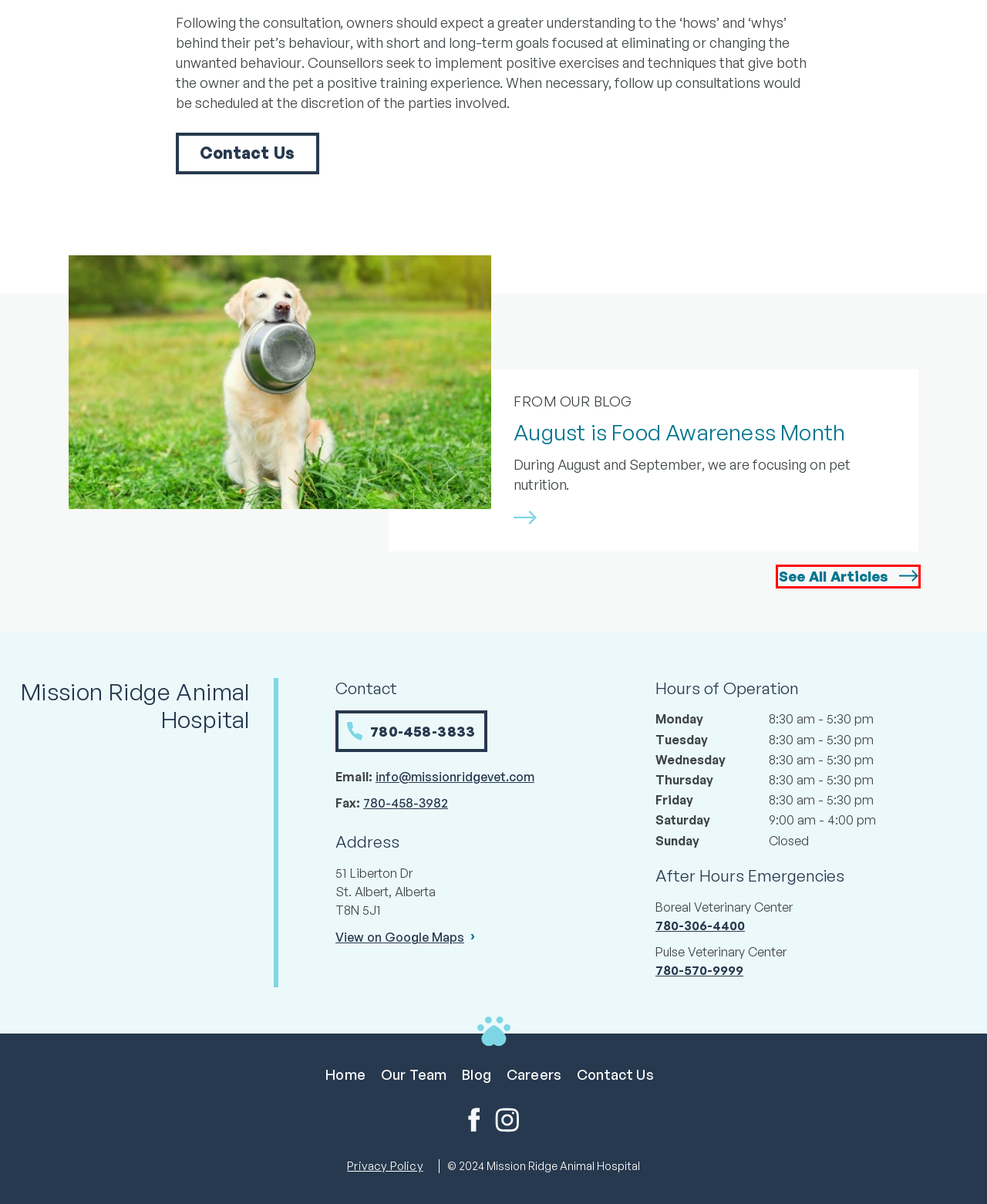Given a screenshot of a webpage with a red bounding box highlighting a UI element, choose the description that best corresponds to the new webpage after clicking the element within the red bounding box. Here are your options:
A. Dog and Cat Services in St. Albert, Alberta
B. Mission Ridge Animal Hospital: Veterinarian in St. Albert, Alberta
C. Must Know New Pet Owner Information - Mission Ridge Animal Hospital
D. Our Team - Mission Ridge Animal Hospital
E. Blog - Mission Ridge Animal Hospital
F. Privacy Policy - Mission Ridge Animal Hospital
G. Contact Us - Mission Ridge Animal Hospital
H. August is Food Awareness Month - Mission Ridge Animal Hospital

E